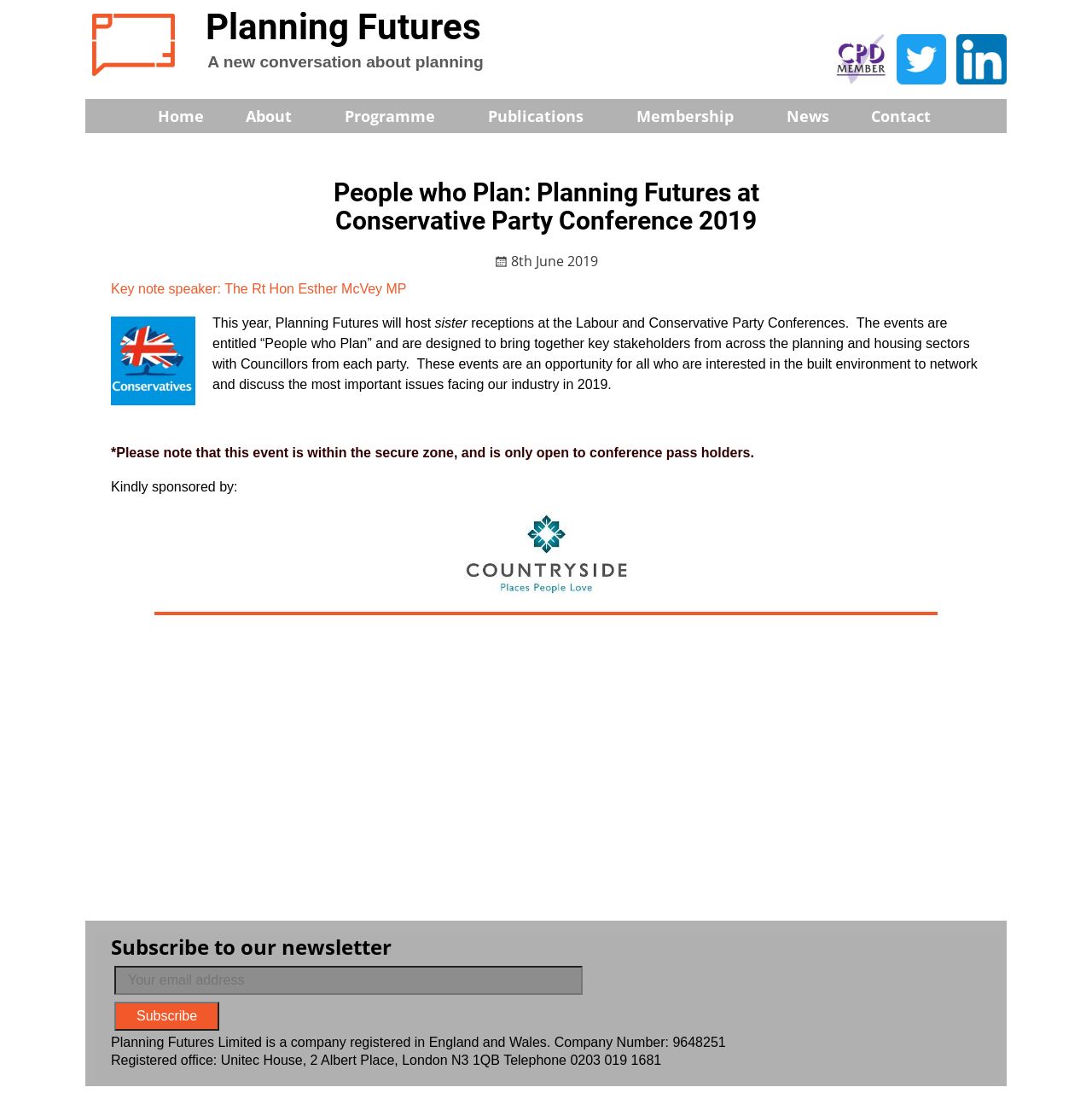Provide the bounding box coordinates of the UI element that matches the description: "8th June 2019".

[0.452, 0.23, 0.548, 0.248]